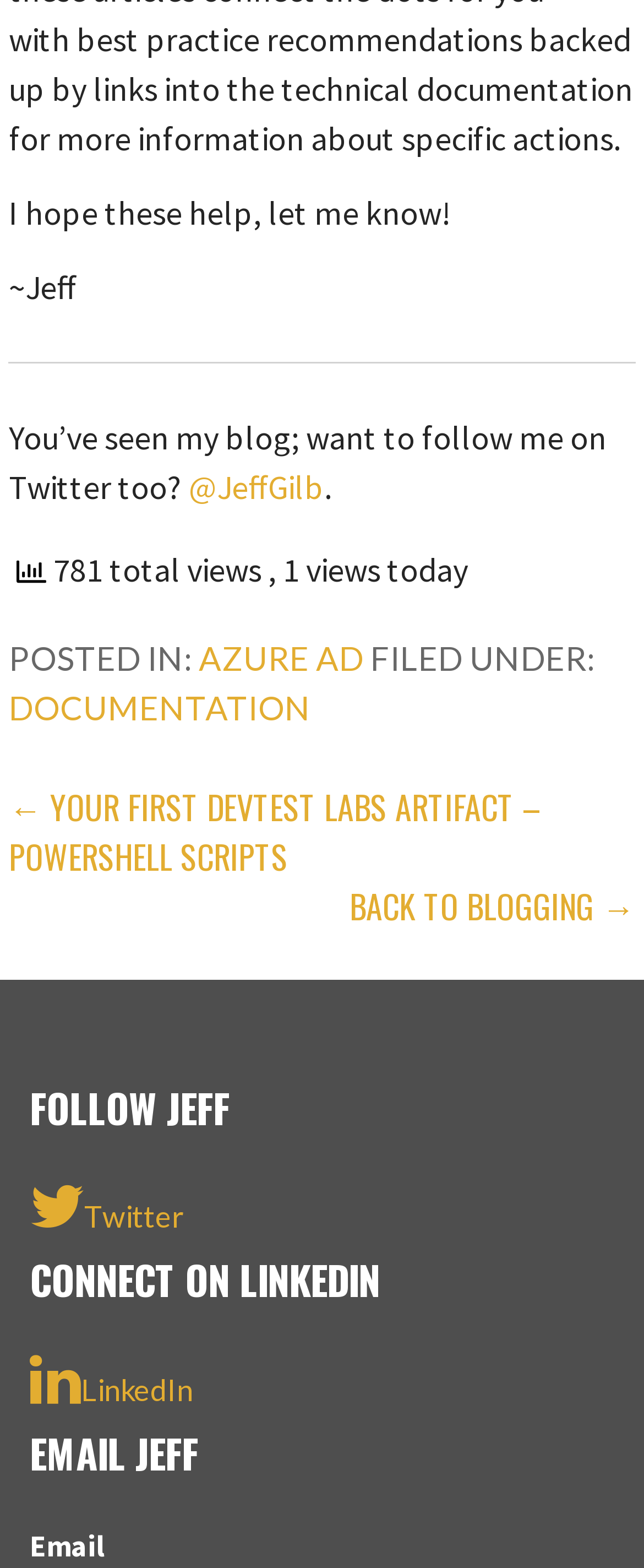What is the author's Twitter handle?
Please answer the question with a detailed response using the information from the screenshot.

The author's Twitter handle can be found in the section where it says 'You’ve seen my blog; want to follow me on Twitter too?' and the link '@JeffGilb' is provided.